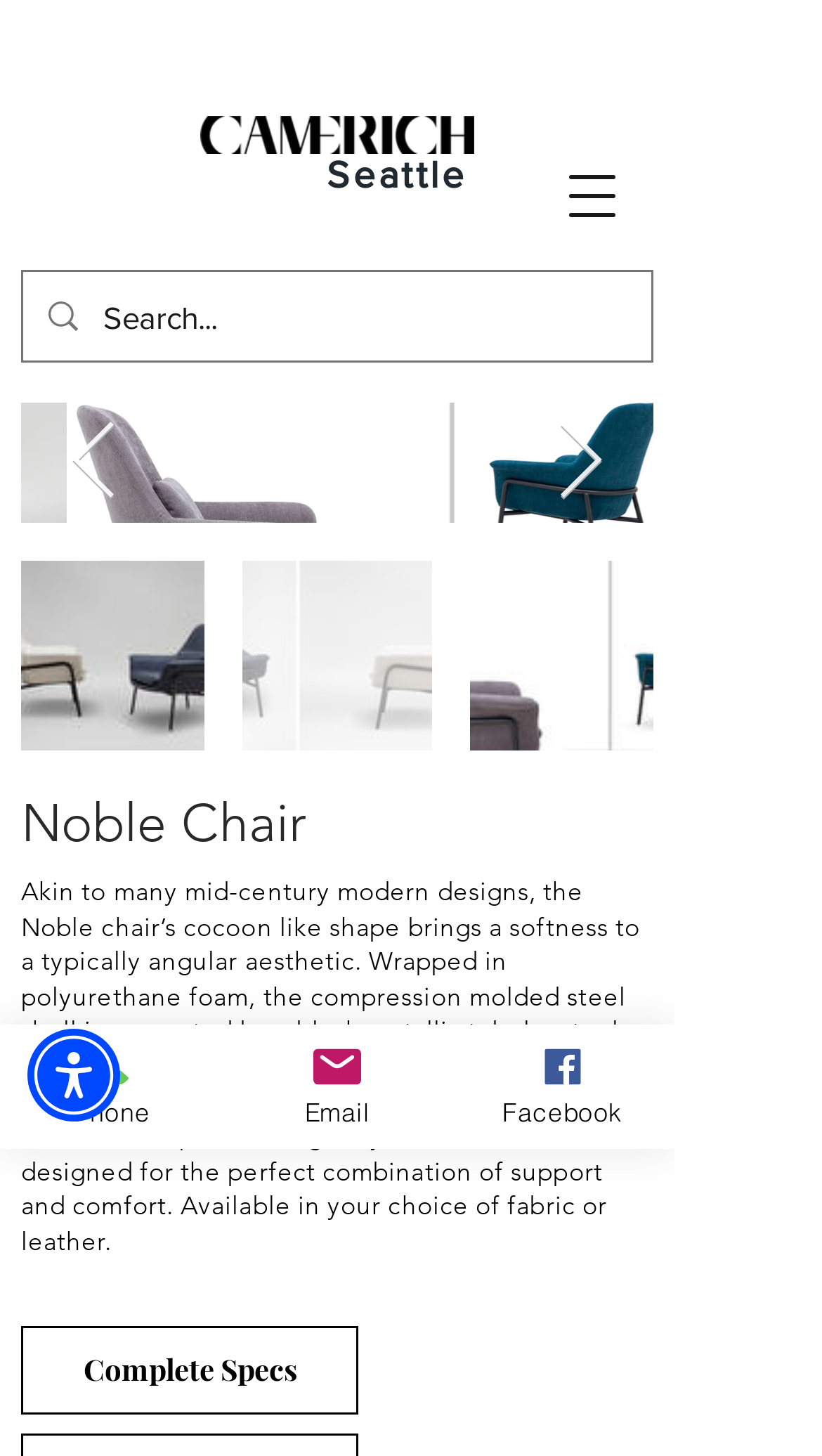Pinpoint the bounding box coordinates of the clickable area needed to execute the instruction: "Search for products". The coordinates should be specified as four float numbers between 0 and 1, i.e., [left, top, right, bottom].

[0.126, 0.187, 0.695, 0.248]